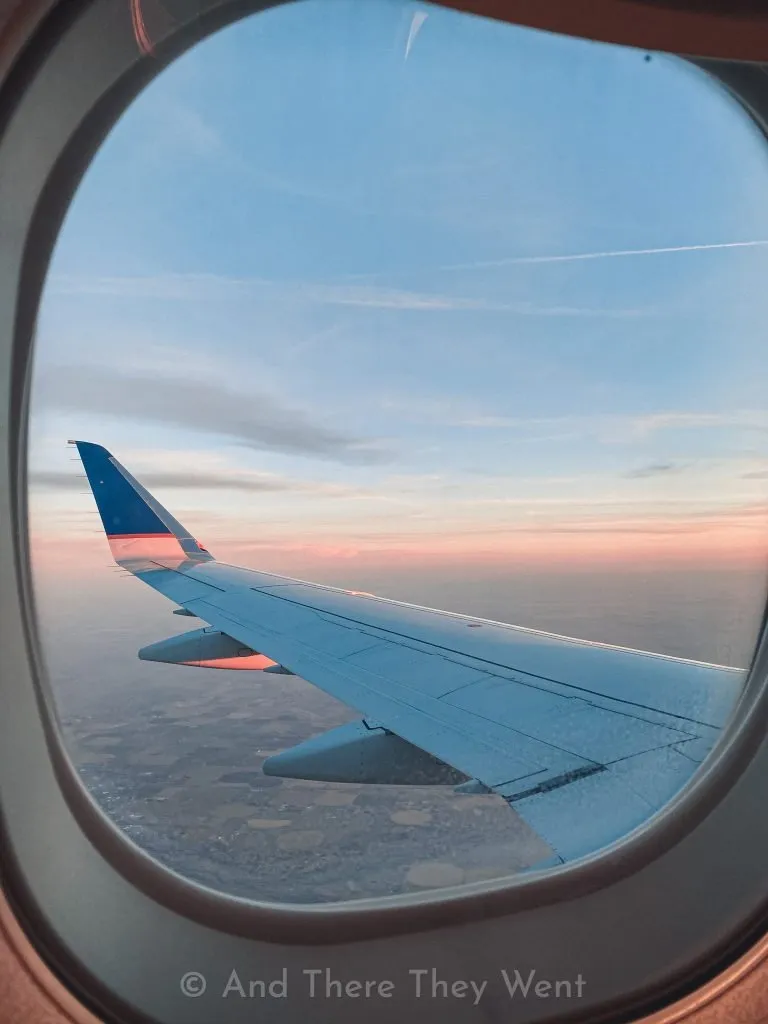Utilize the details in the image to give a detailed response to the question: What is visible through the aircraft's window?

Through the aircraft's window, one can see a vast expanse of soft clouds merging with a beautiful gradient of blue and pink hues, and below, the patchwork of land, dotted with fields, hints at the vast landscapes below.